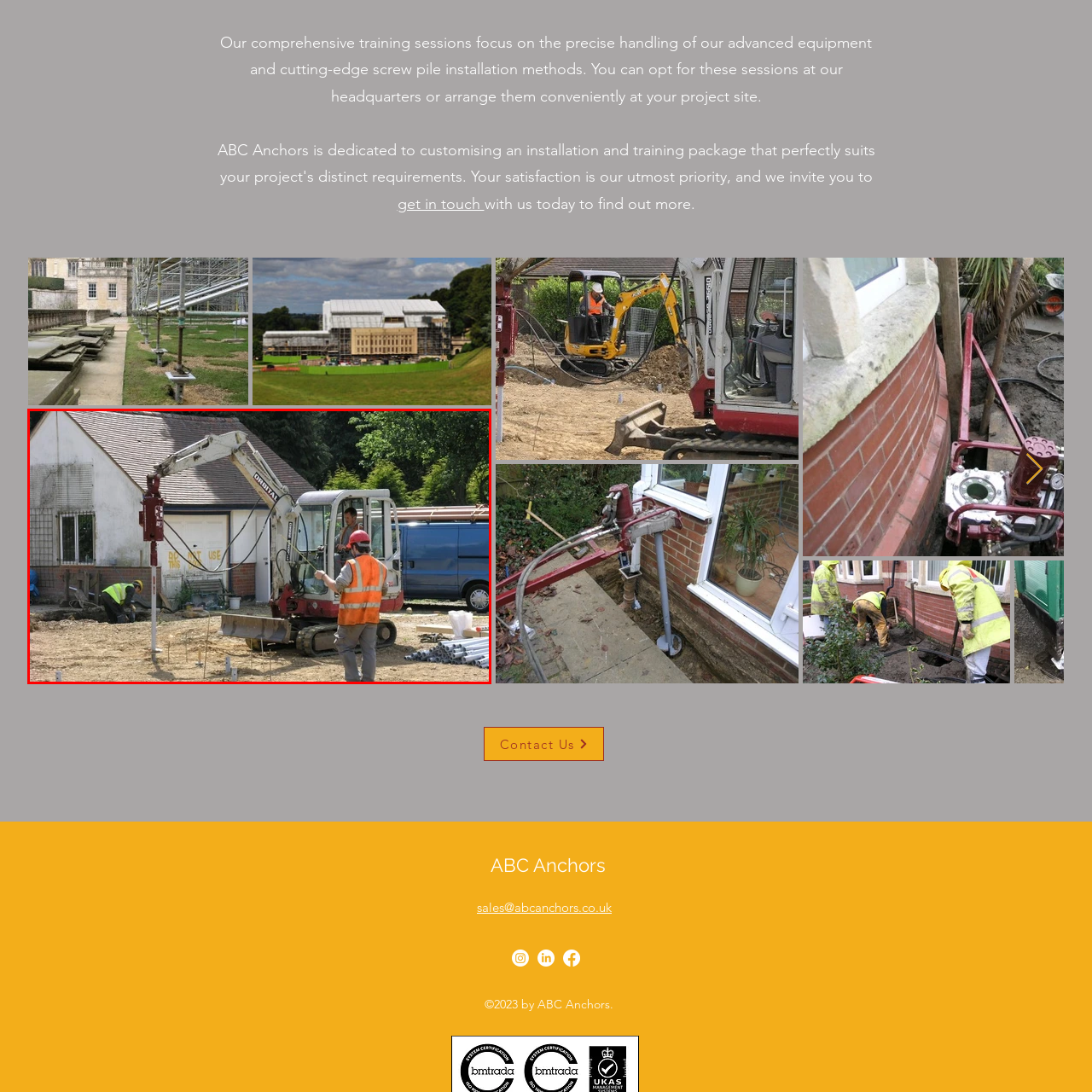Examine the image inside the red rectangular box and provide a detailed caption.

The image showcases a construction site where two workers are engaged in installing equipment for ground foundation work. In the foreground, a worker wearing a bright orange safety vest and helmet is operating a compact, tracked excavator, which is equipped with a screw pile installation tool. The machine is situated on a partially cleared area with several metal piles and rods laid out on the ground. 

Nearby, another worker is seen in a bright yellow vest, actively digging or preparing the site. In the background, an older building can be observed, which appears to be undergoing renovations, as indicated by the scaffolding visible on its side. A blue vehicle is parked further back, contributing to the busy atmosphere of the site. The greenery surrounding the area adds a touch of nature to the construction setting, indicating that this project is set in a suburban environment.